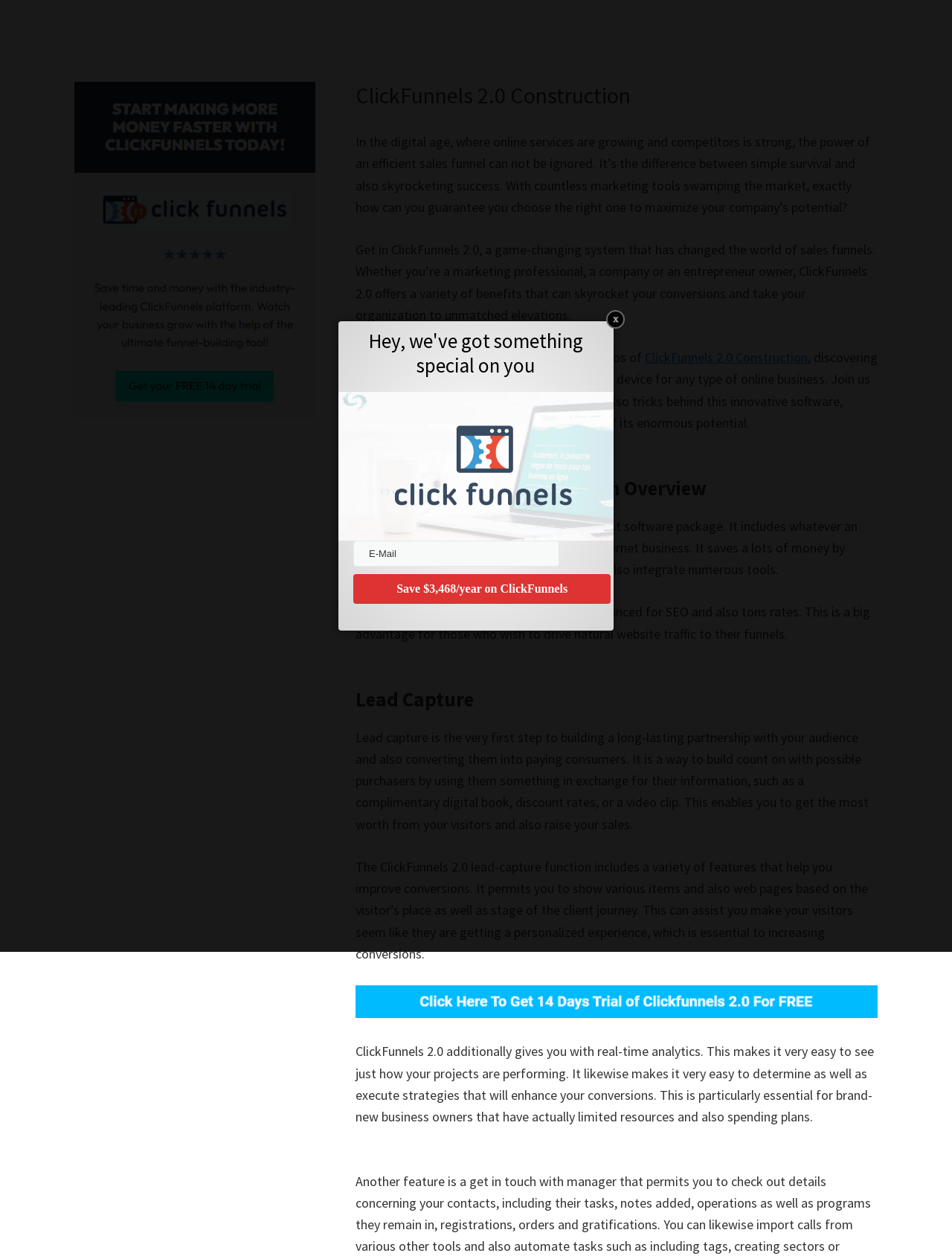Answer briefly with one word or phrase:
What is the purpose of the 'Save $3,468/year on ClickFunnels' button?

Offer a discount